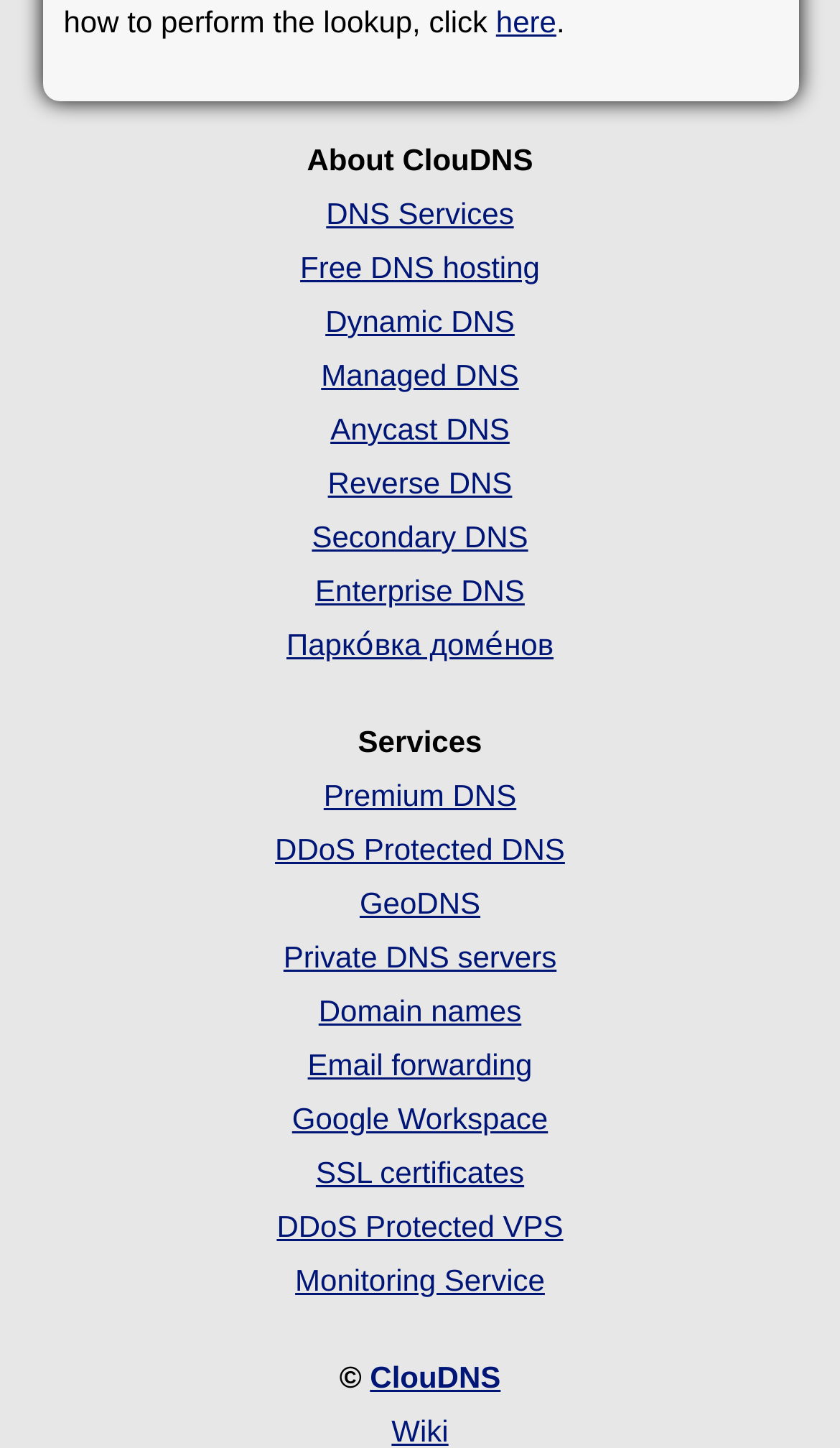Please answer the following question using a single word or phrase: 
How many links are there under 'Services'?

7